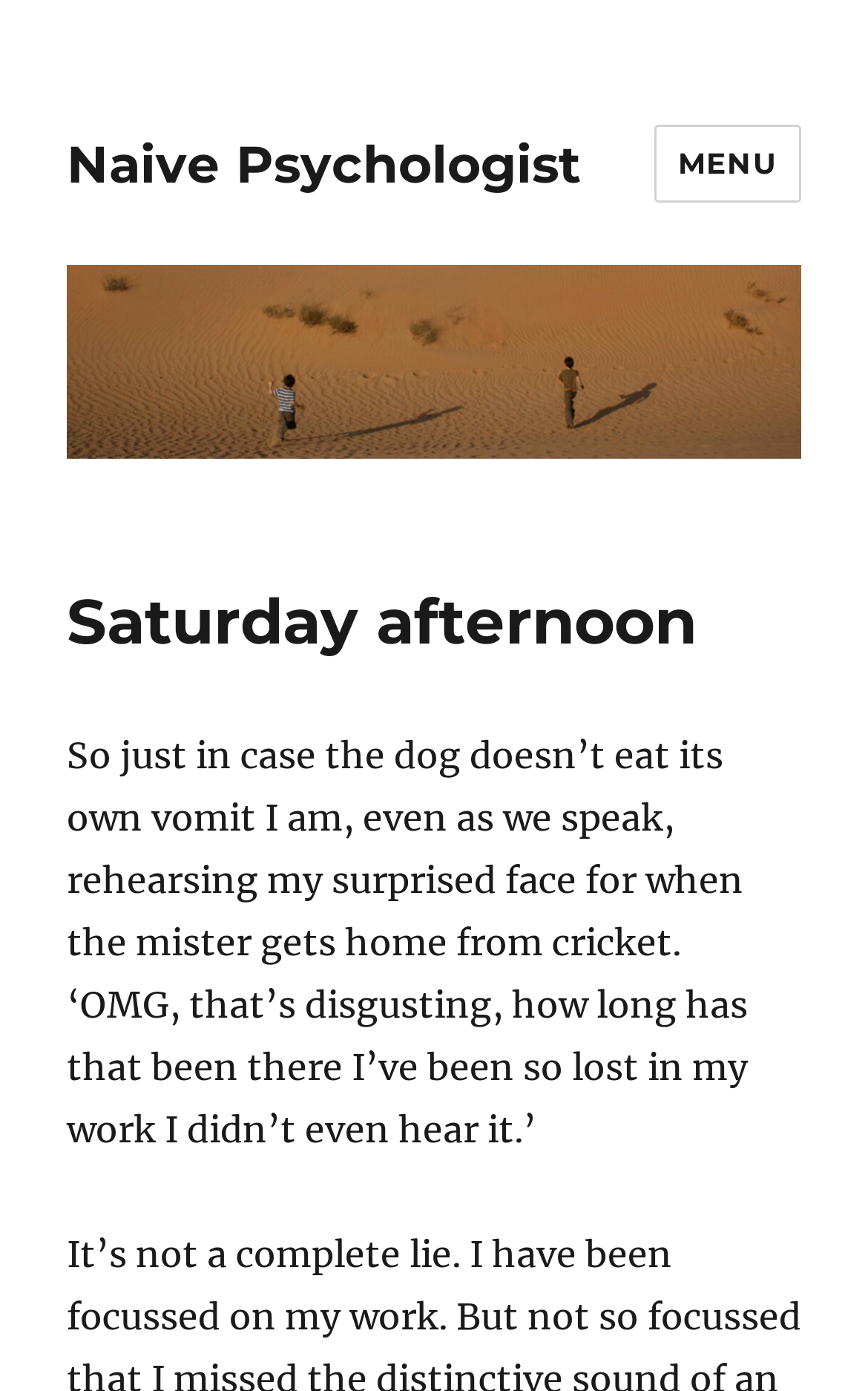Describe every aspect of the webpage in a detailed manner.

The webpage has a title "Saturday afternoon | Naive Psychologist" and is currently focused on the root element. At the top left, there is a link to "Naive Psychologist" with a corresponding image. To the right of this link, there is a button labeled "MENU" that controls site navigation and social navigation. Below the button, there is another link to "Naive Psychologist" with the same image as before.

Below these top elements, there is a header section with a heading that reads "Saturday afternoon". Underneath the header, there is a block of text that describes a humorous scenario where the author is rehearsing a surprised face for when their partner comes home from cricket, pretending to be disgusted by the dog's vomit. The text is positioned in the middle of the page, taking up most of the vertical space.